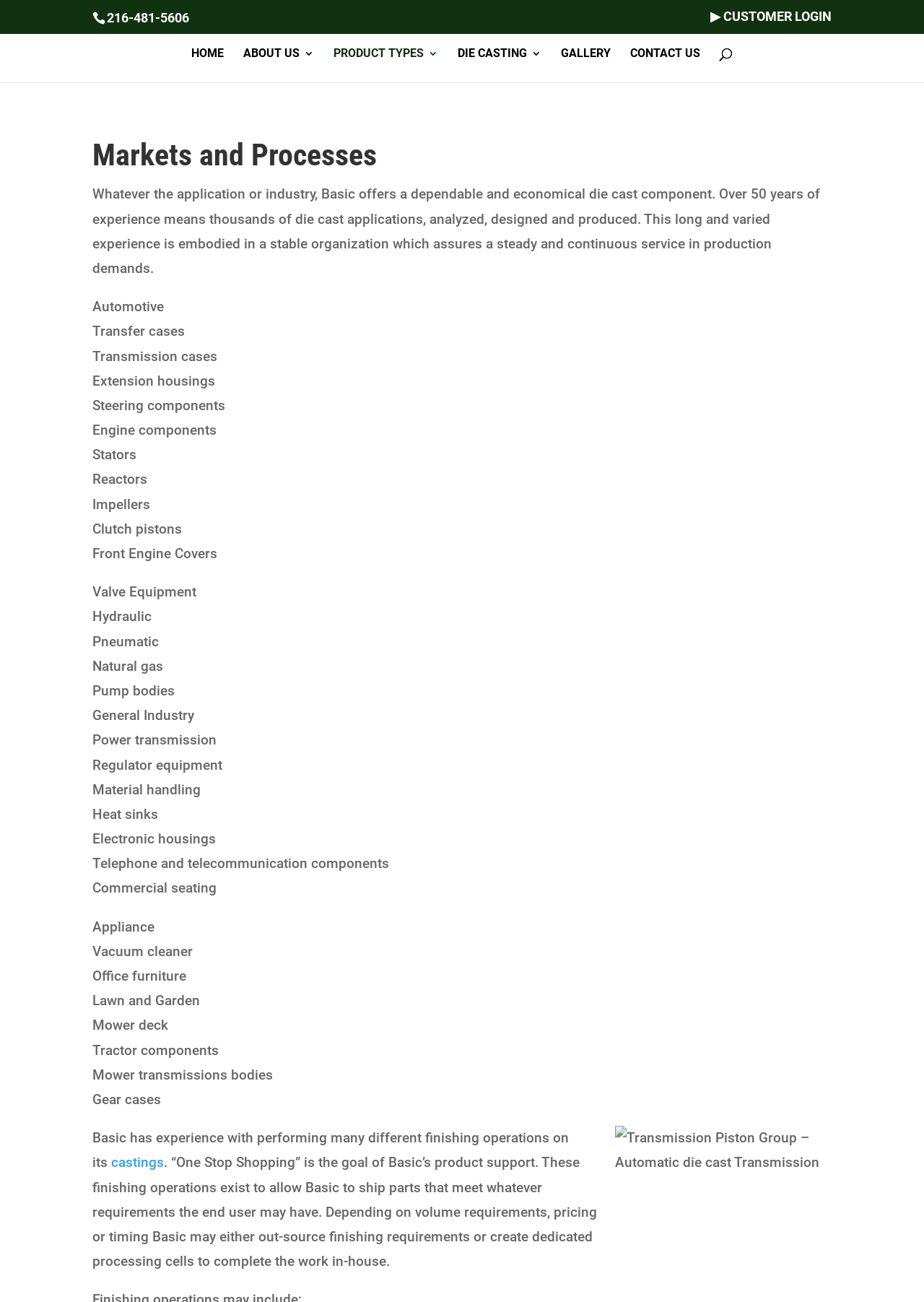Determine the bounding box coordinates of the clickable element necessary to fulfill the instruction: "View archives from June 2024". Provide the coordinates as four float numbers within the 0 to 1 range, i.e., [left, top, right, bottom].

None